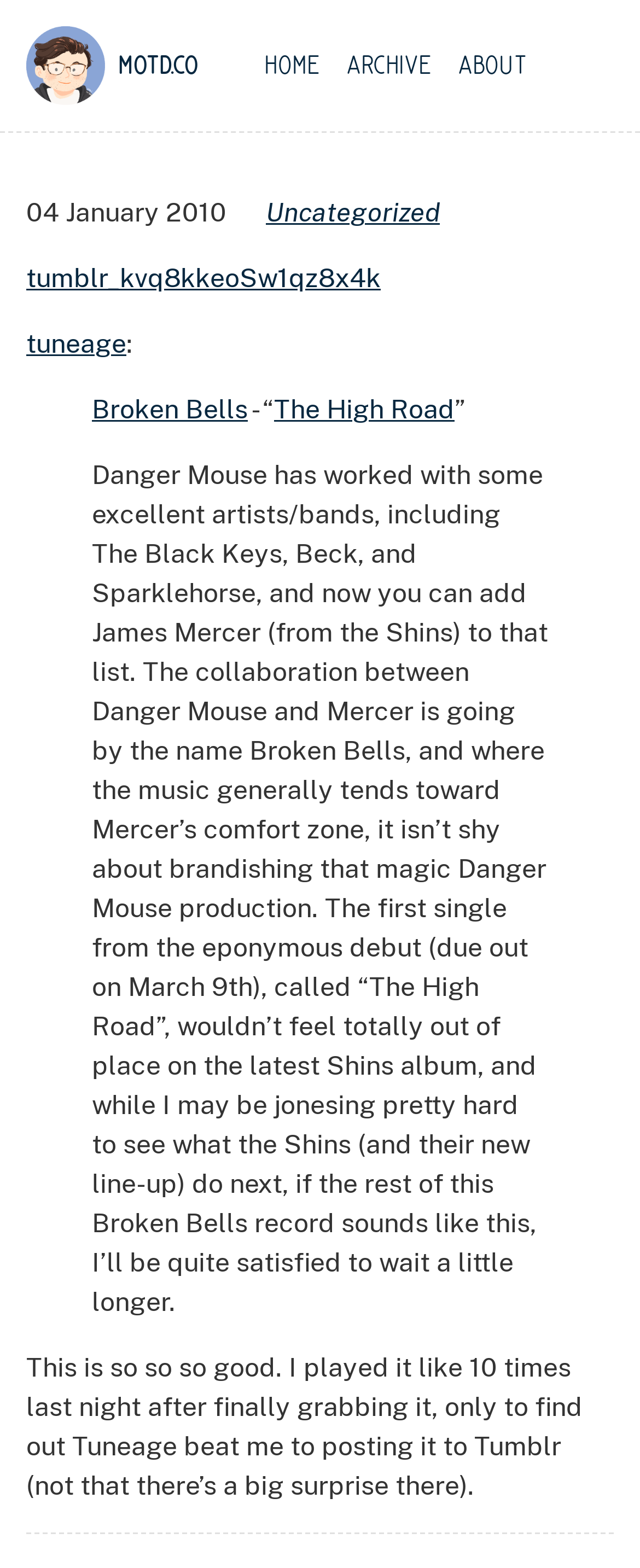Locate the bounding box coordinates of the region to be clicked to comply with the following instruction: "read about the author". The coordinates must be four float numbers between 0 and 1, in the form [left, top, right, bottom].

[0.715, 0.033, 0.823, 0.05]